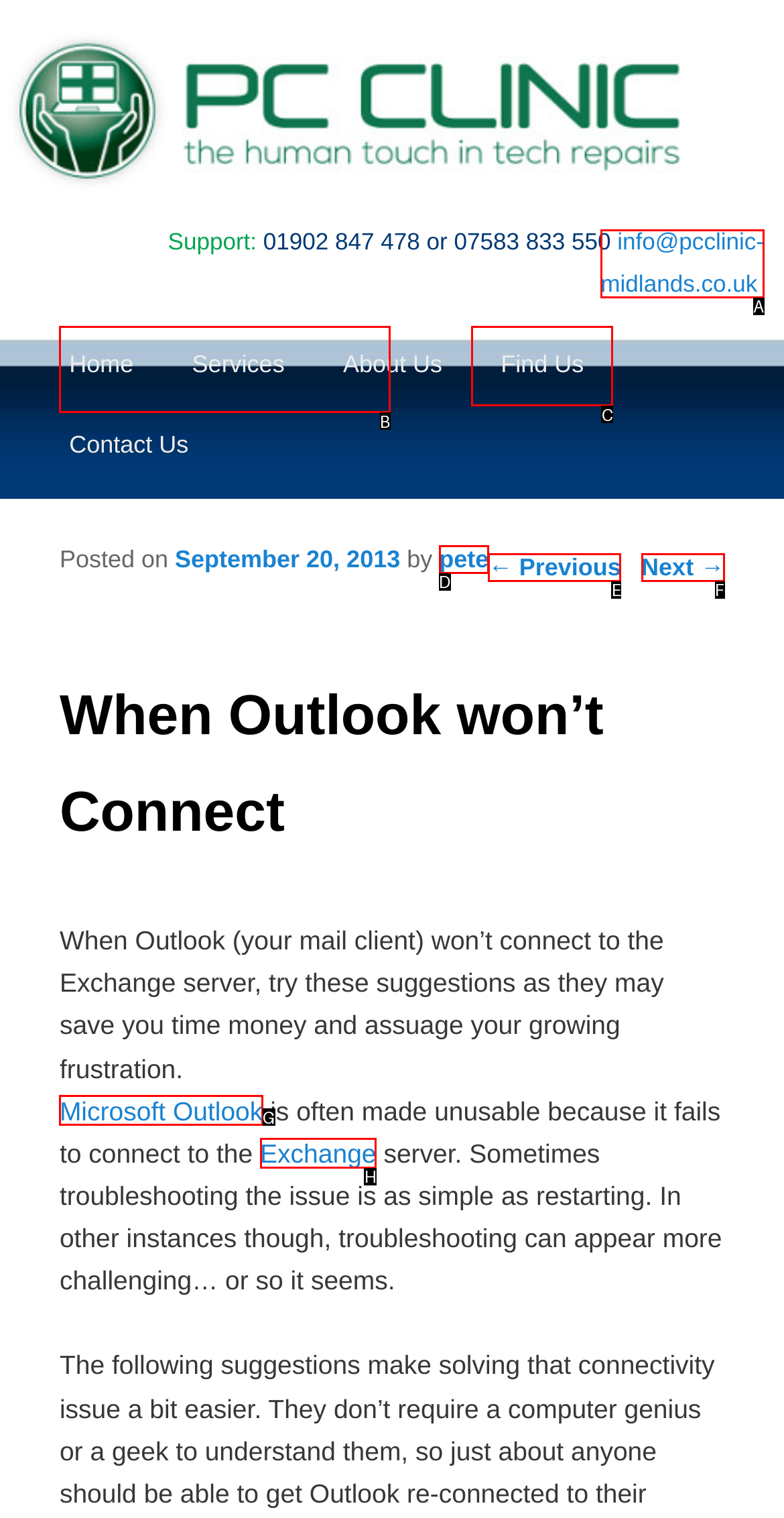Select the option that matches this description: Skip to primary content
Answer by giving the letter of the chosen option.

B